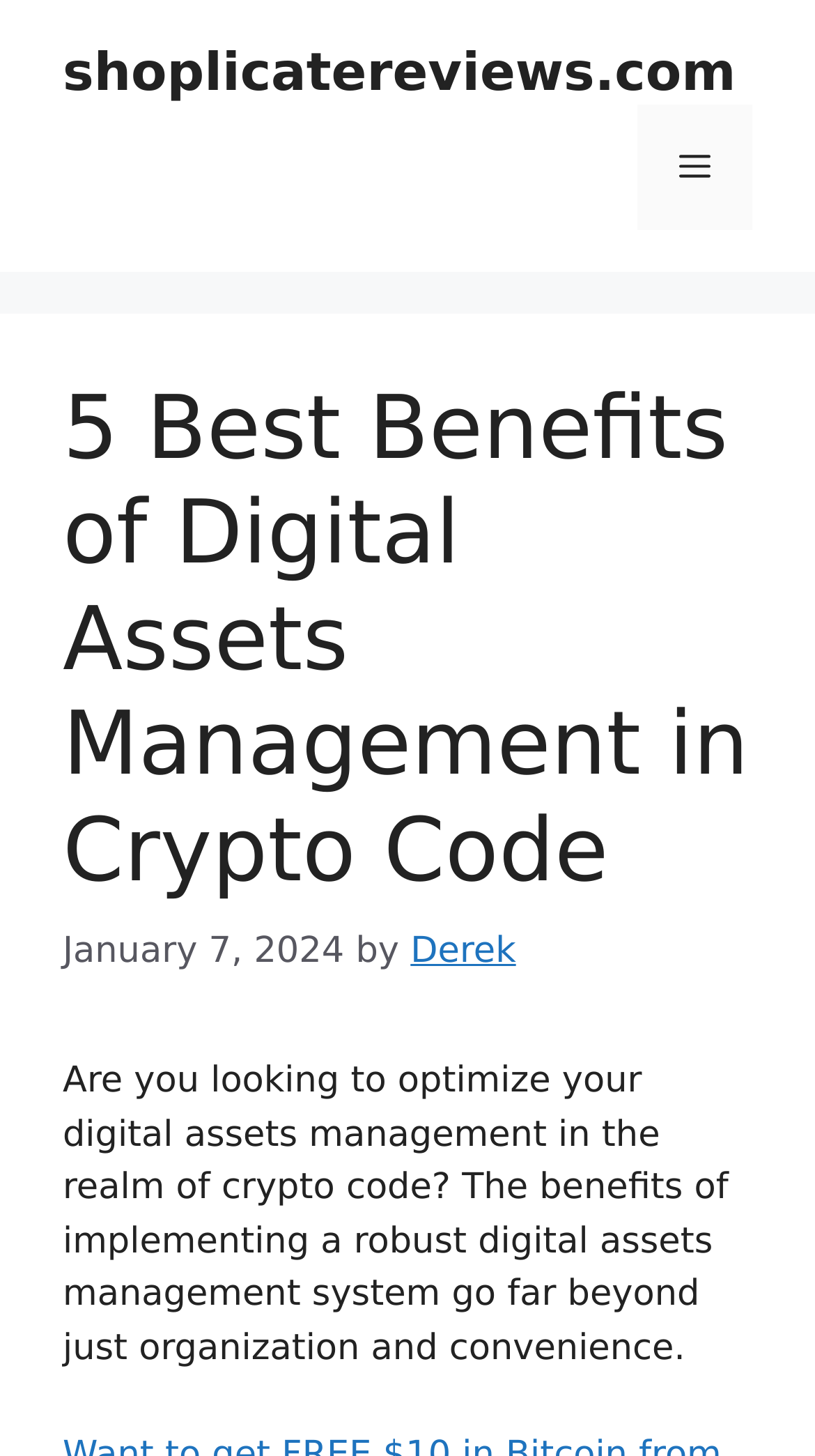Who is the author of the article?
Please use the visual content to give a single word or phrase answer.

Derek